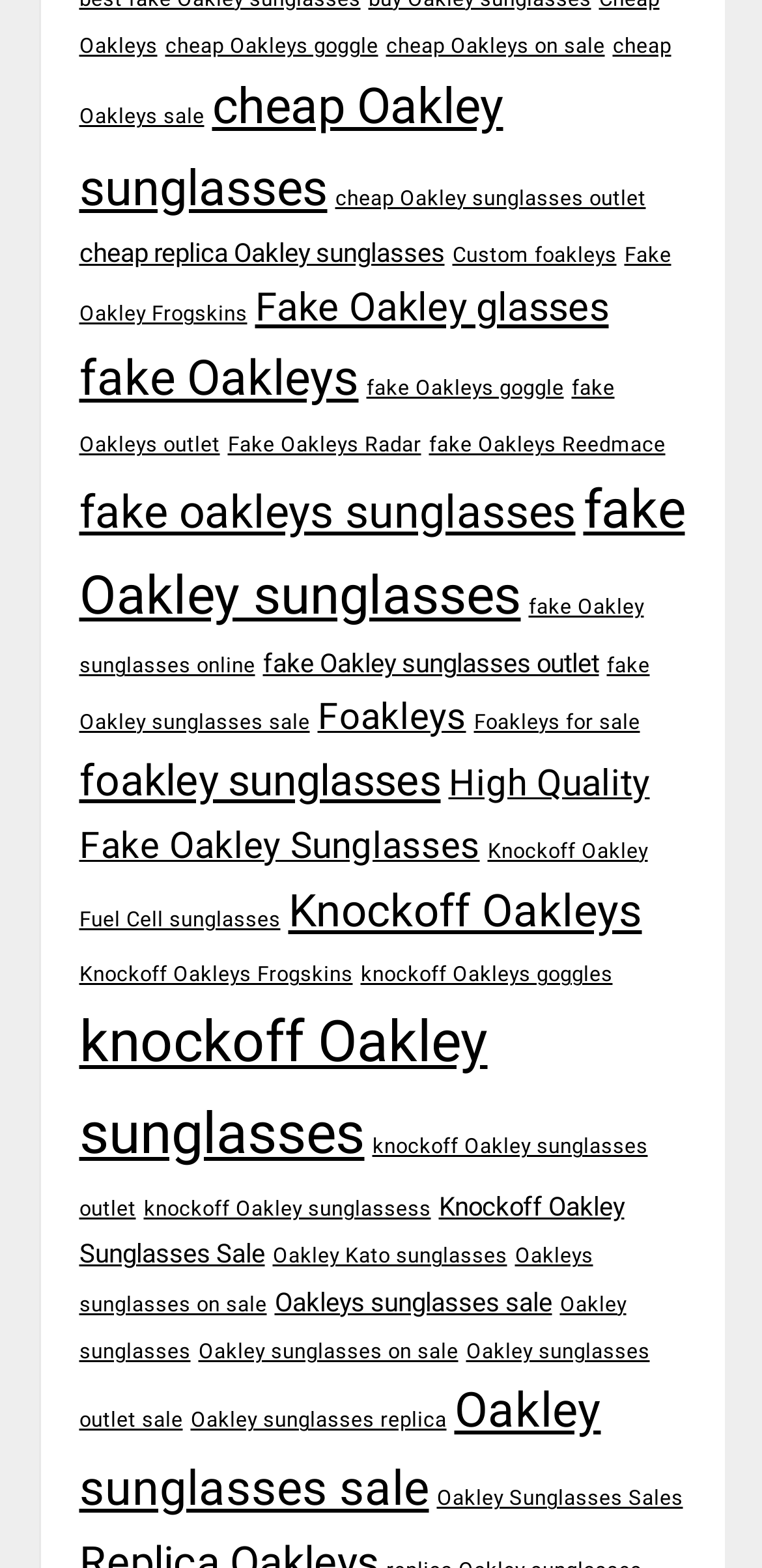How many links are on this webpage?
Based on the image, respond with a single word or phrase.

35